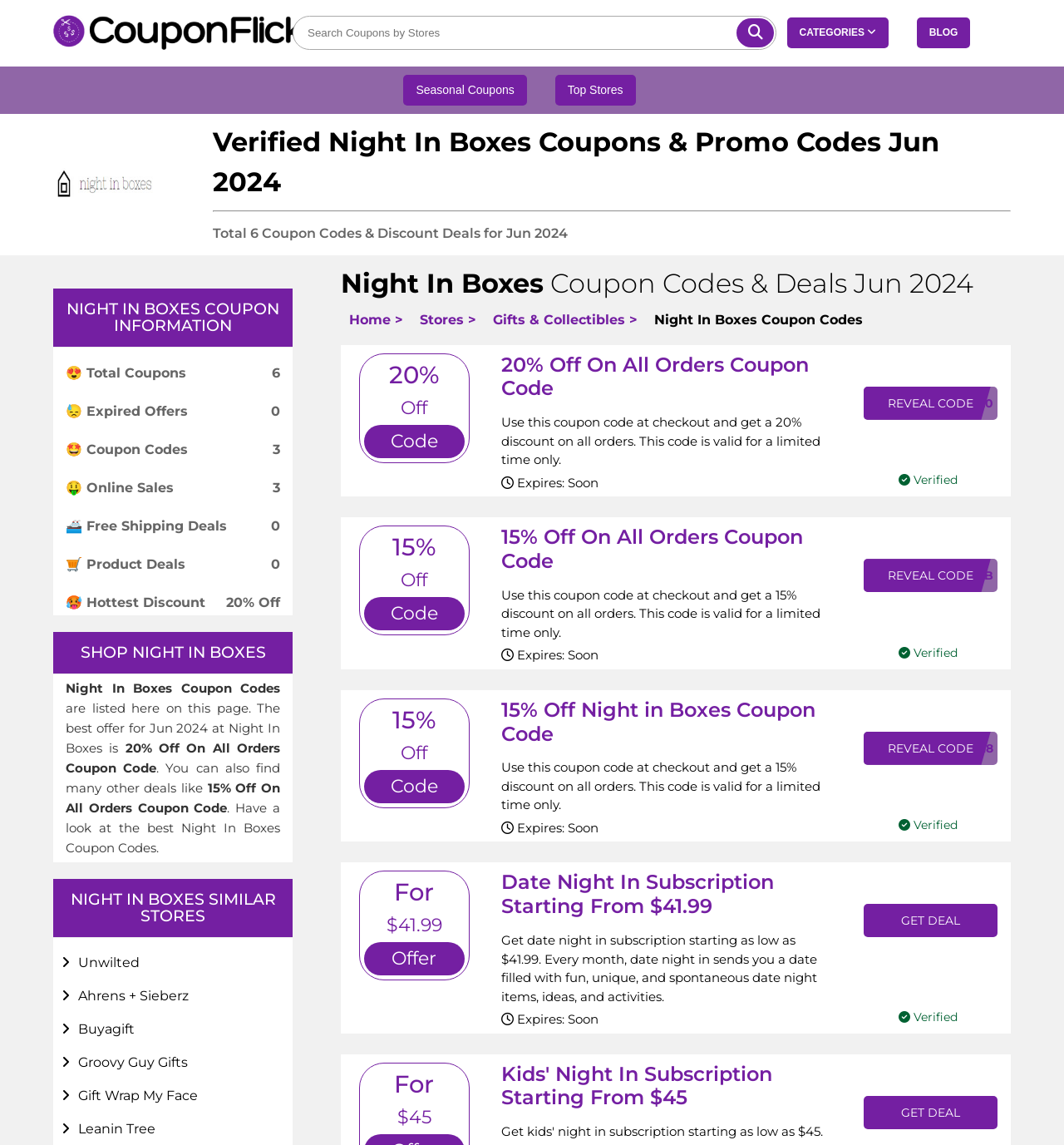How many similar stores are listed for Night In Boxes?
From the details in the image, provide a complete and detailed answer to the question.

The answer can be found in the section 'NIGHT IN BOXES SIMILAR STORES' where six similar stores are listed, including Unwilted, Ahrens + Sieberz, Buyagift, Groovy Guy Gifts, Gift Wrap My Face, and Leanin Tree.